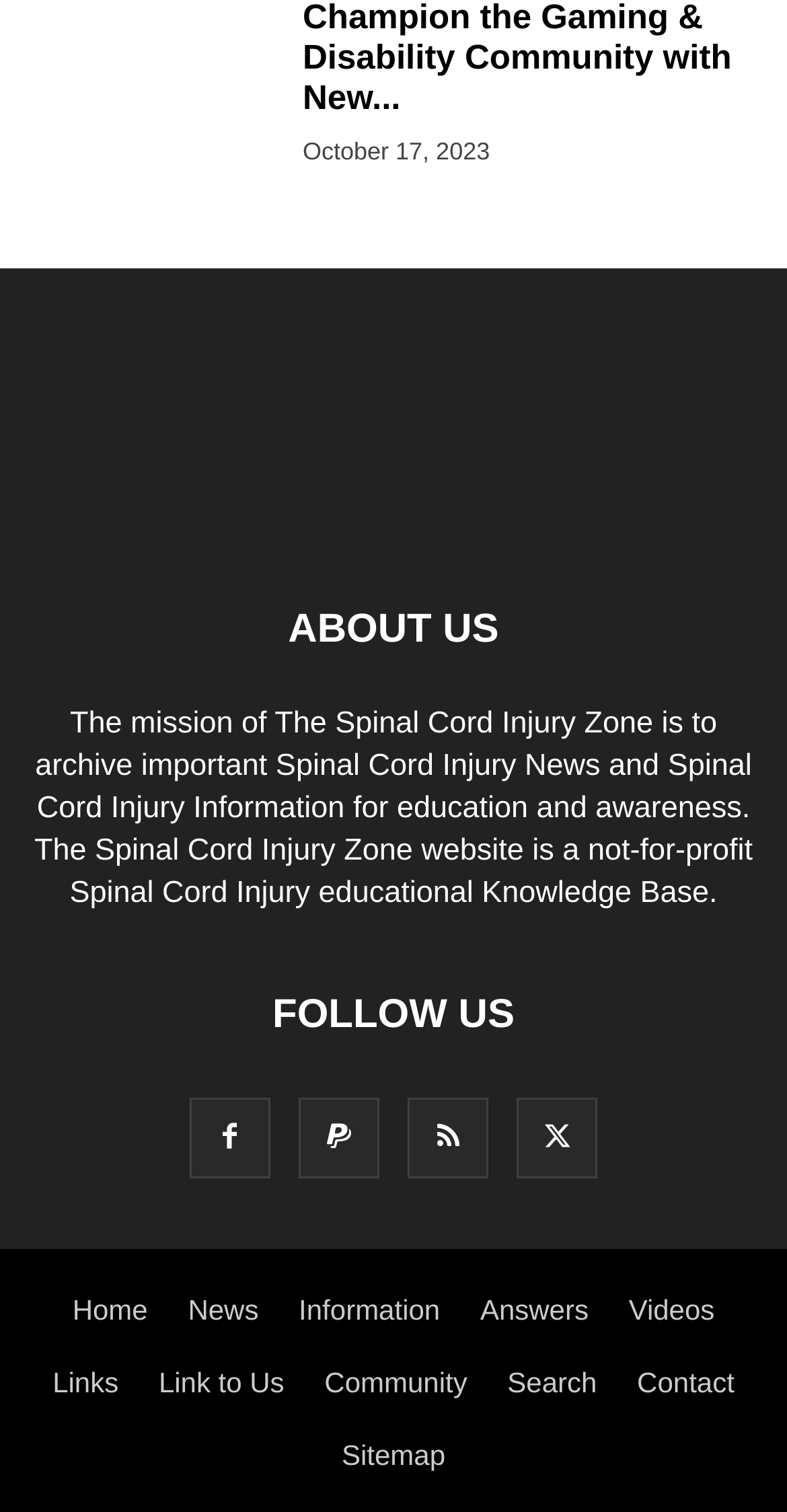Use a single word or phrase to answer the question: What is the name of the website?

The Spinal Cord Injury Zone